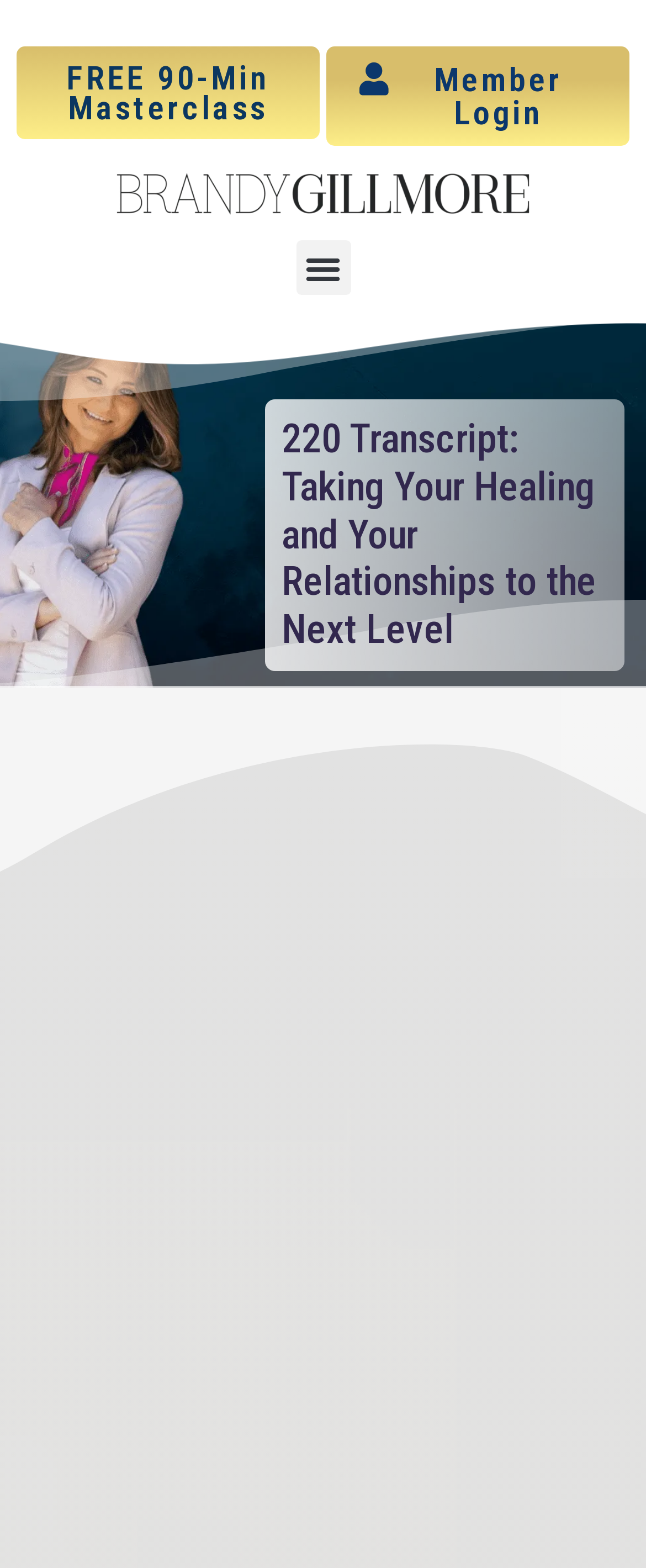Consider the image and give a detailed and elaborate answer to the question: 
What is the purpose of the 'Click here to listen to episode 220' link?

The link 'Click here to listen to episode 220' is likely a call-to-action to access the audio content of episode 220. By clicking on this link, users can listen to the podcast episode.